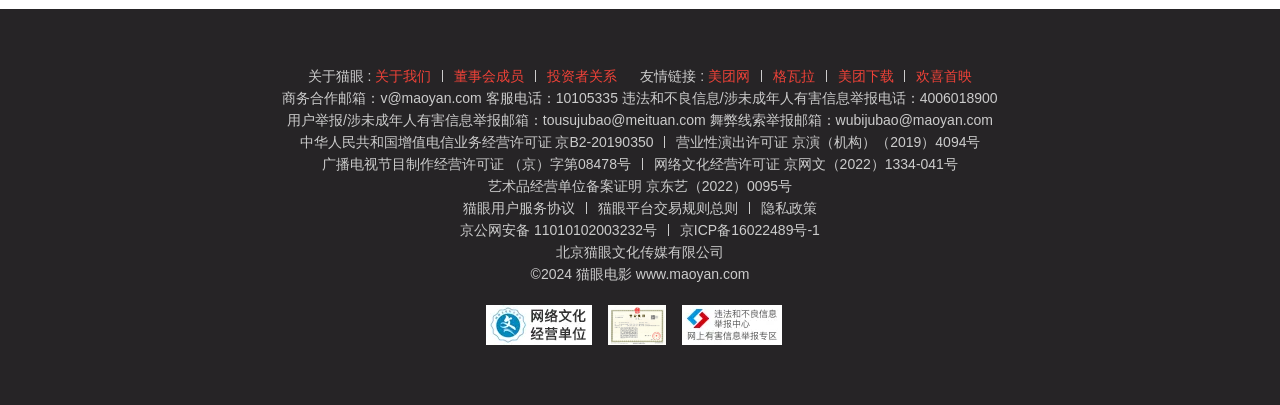Provide the bounding box coordinates for the UI element described in this sentence: "关于我们". The coordinates should be four float values between 0 and 1, i.e., [left, top, right, bottom].

[0.293, 0.168, 0.337, 0.207]